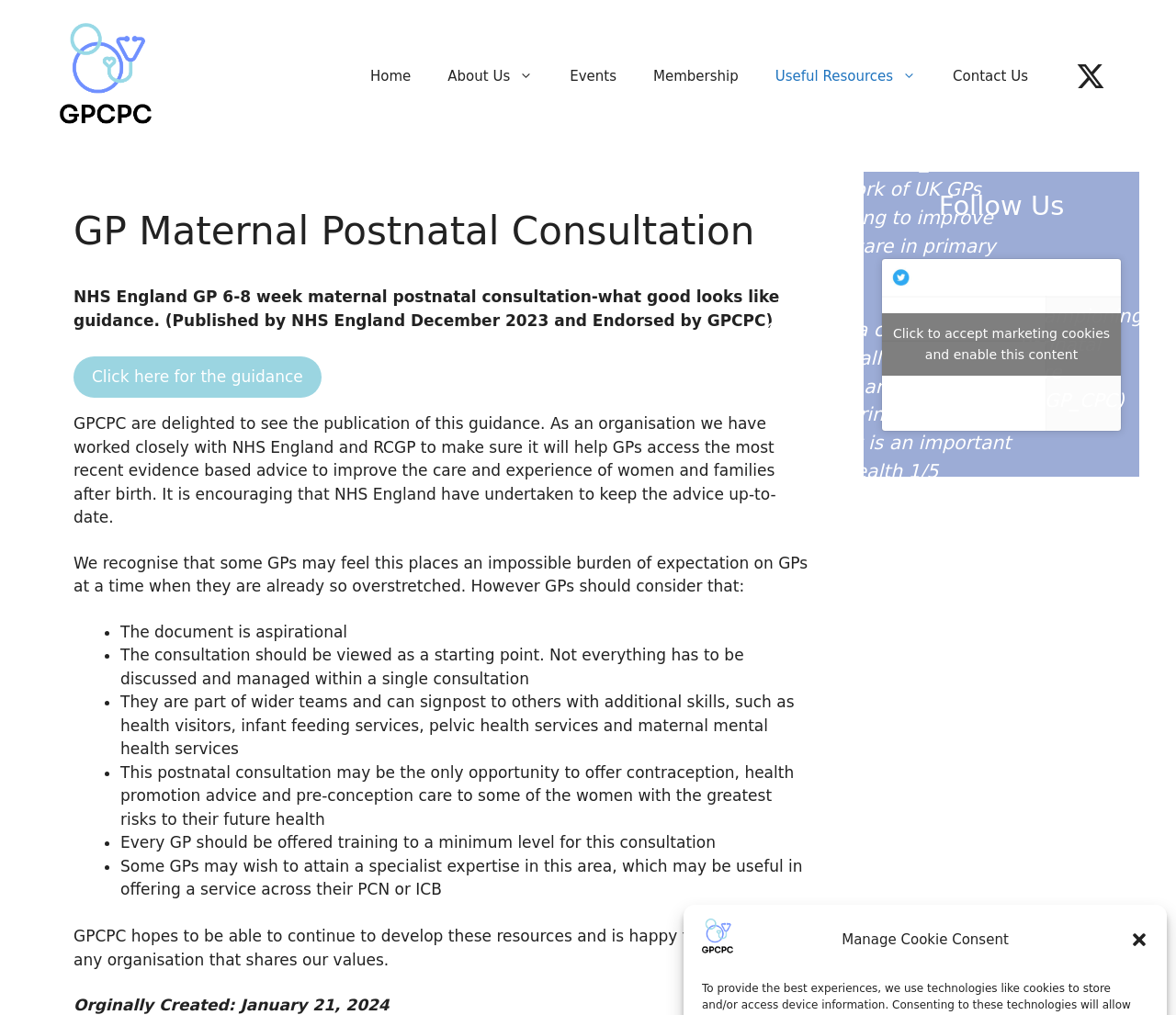Please determine and provide the text content of the webpage's heading.

GP Maternal Postnatal Consultation